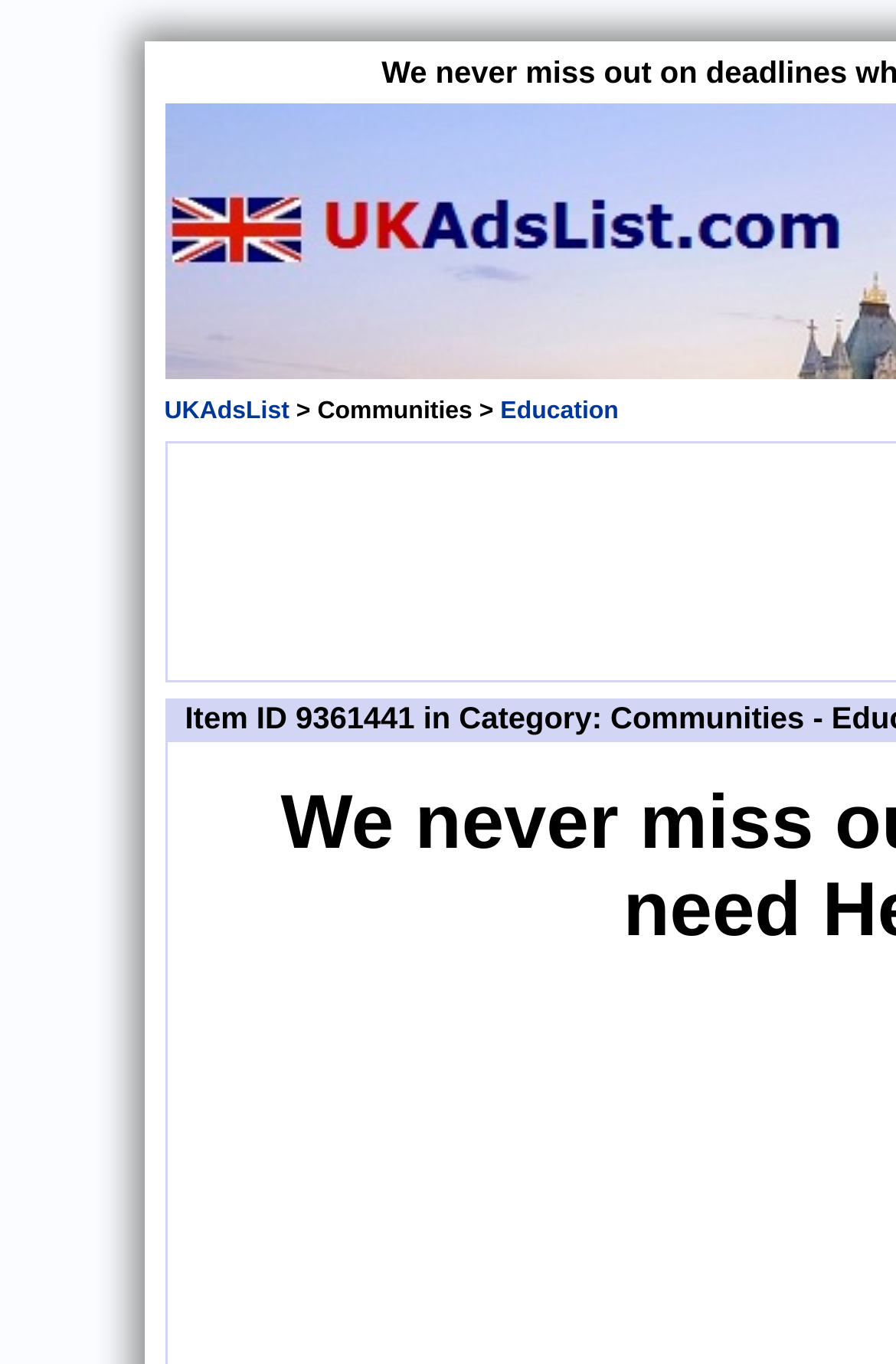Identify the bounding box coordinates for the UI element described as: "Education".

[0.558, 0.291, 0.691, 0.312]